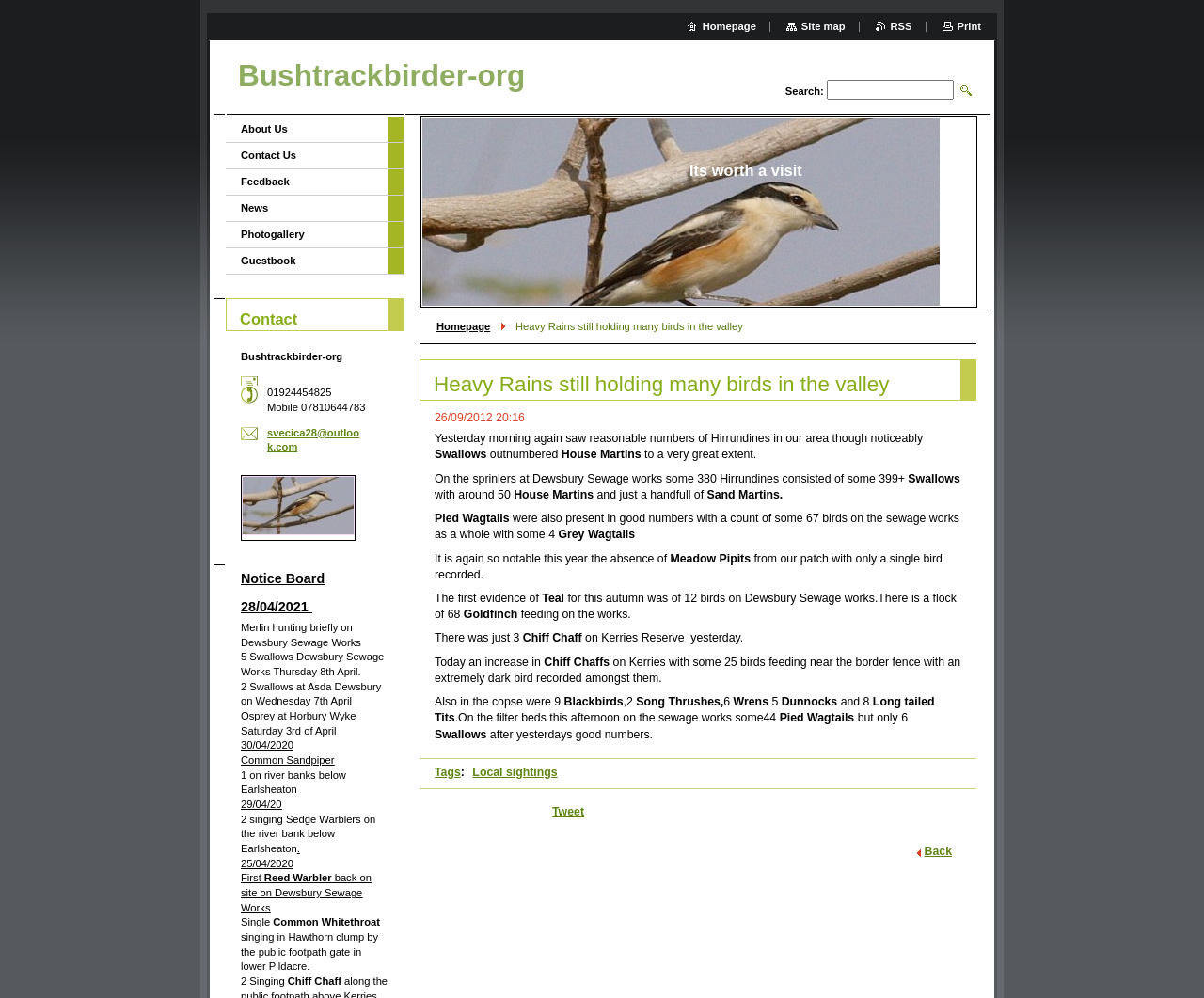Please specify the bounding box coordinates of the area that should be clicked to accomplish the following instruction: "Read about local sightings". The coordinates should consist of four float numbers between 0 and 1, i.e., [left, top, right, bottom].

[0.392, 0.767, 0.463, 0.78]